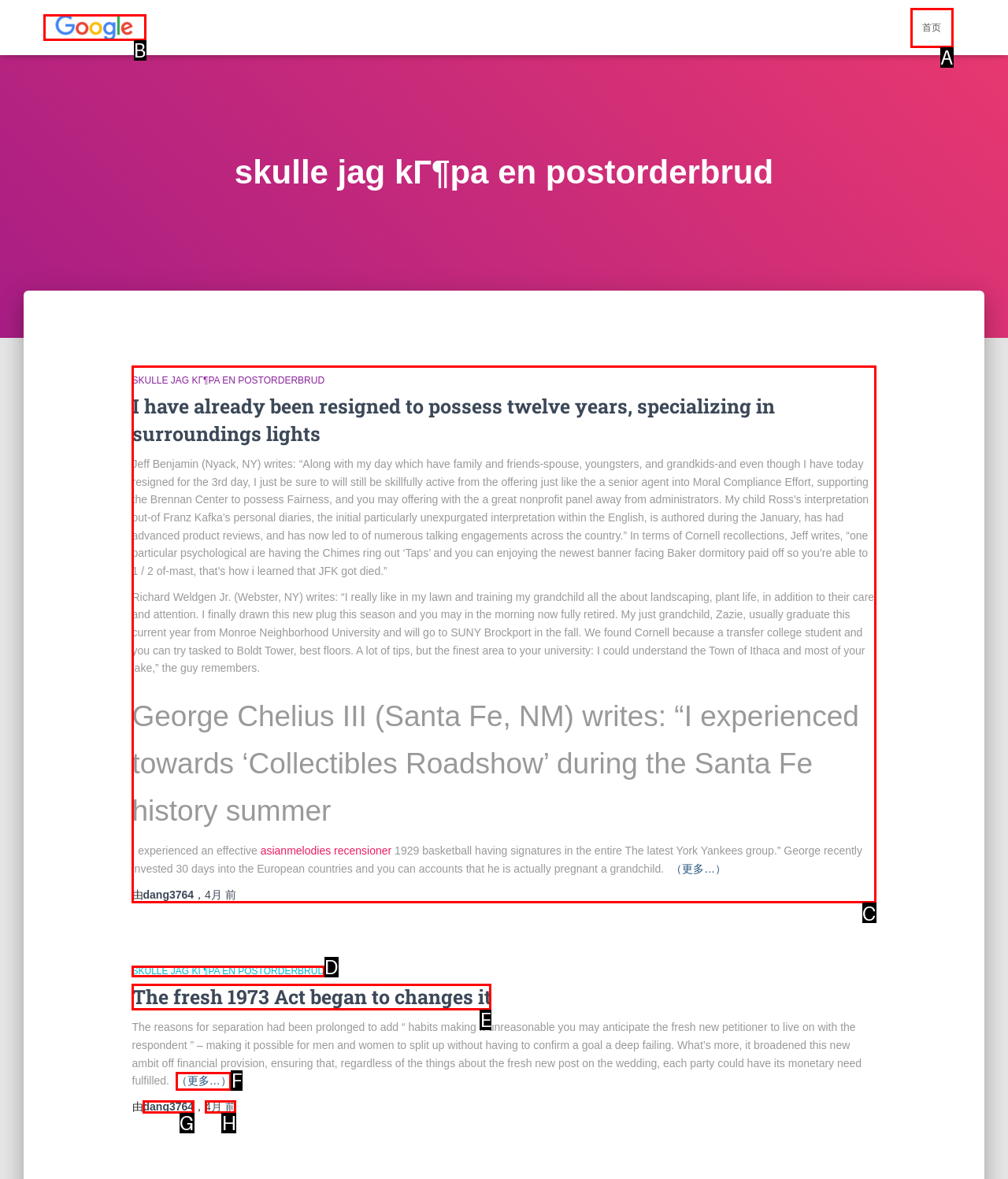Tell me which one HTML element I should click to complete the following task: read the article about SKULLE JAG KÖPA EN POSTORDERBRUD Answer with the option's letter from the given choices directly.

C